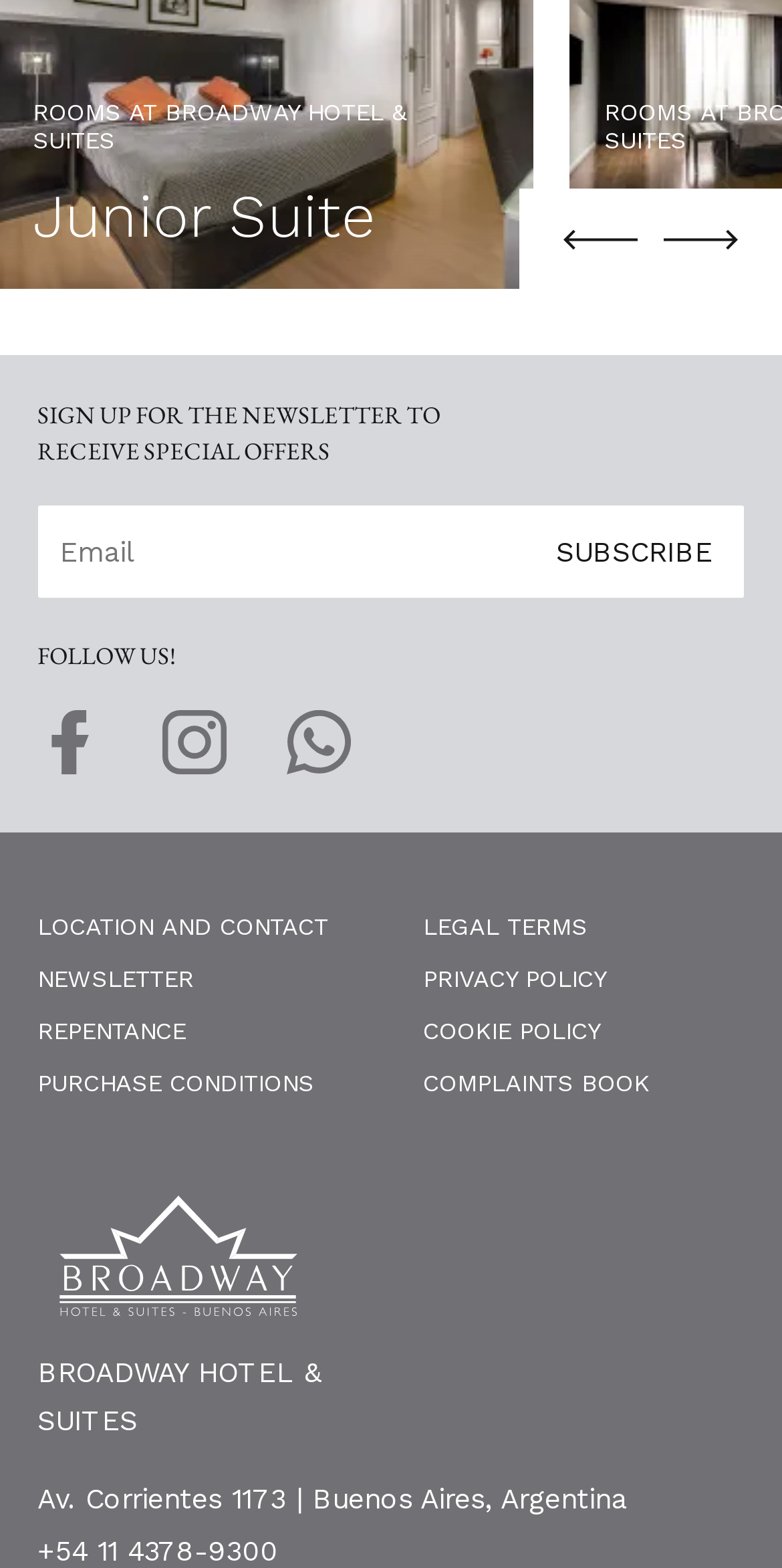Specify the bounding box coordinates of the area to click in order to execute this command: 'Follow us on facebook'. The coordinates should consist of four float numbers ranging from 0 to 1, and should be formatted as [left, top, right, bottom].

[0.048, 0.475, 0.13, 0.499]